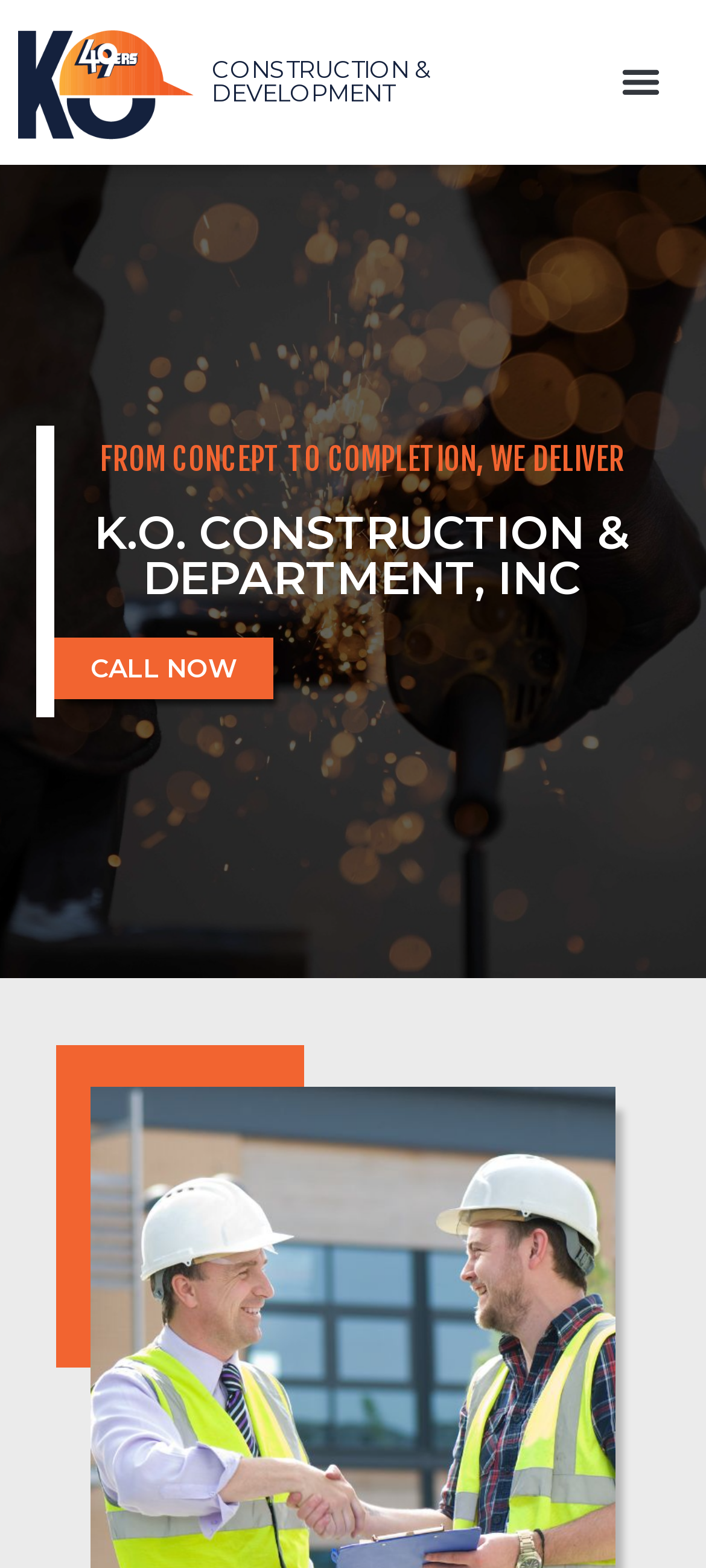From the webpage screenshot, identify the region described by Menu. Provide the bounding box coordinates as (top-left x, top-left y, bottom-right x, bottom-right y), with each value being a floating point number between 0 and 1.

[0.864, 0.033, 0.949, 0.071]